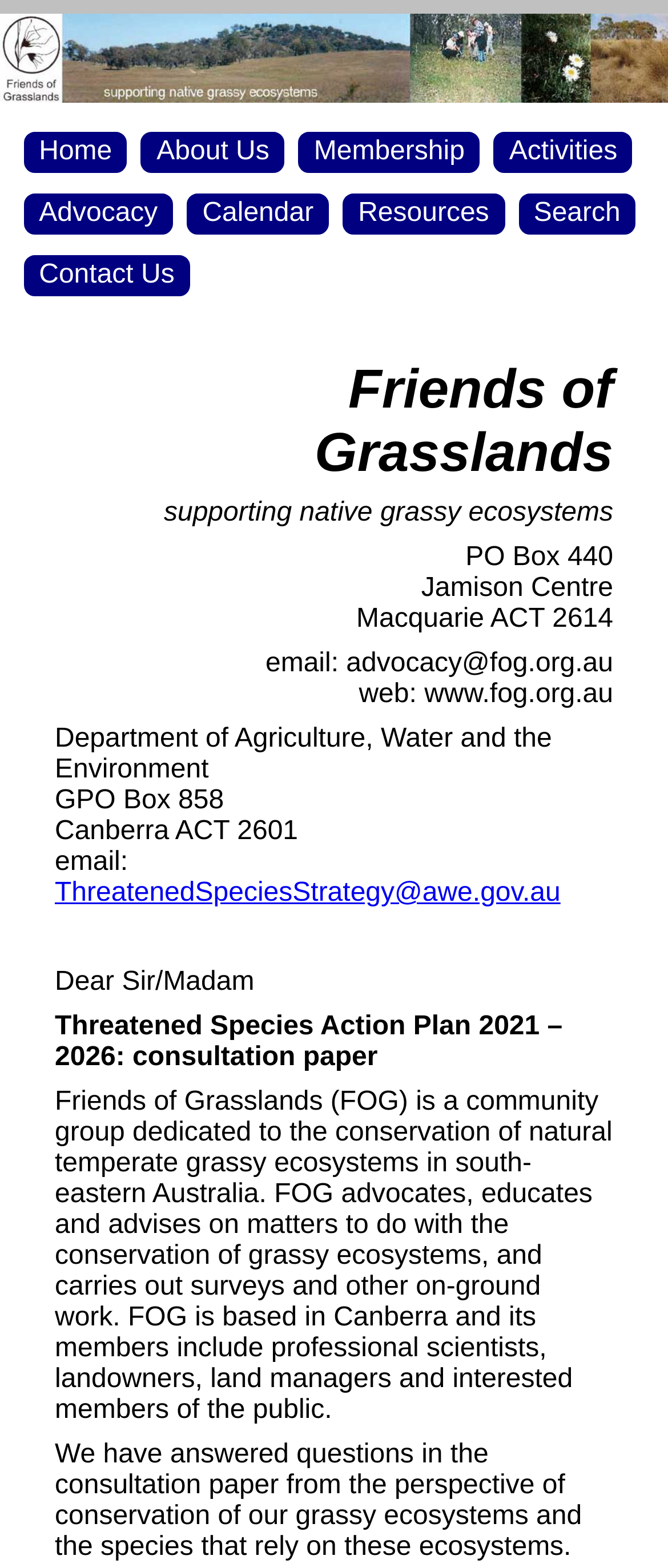Please determine the bounding box coordinates of the element's region to click for the following instruction: "contact us".

[0.035, 0.163, 0.284, 0.189]